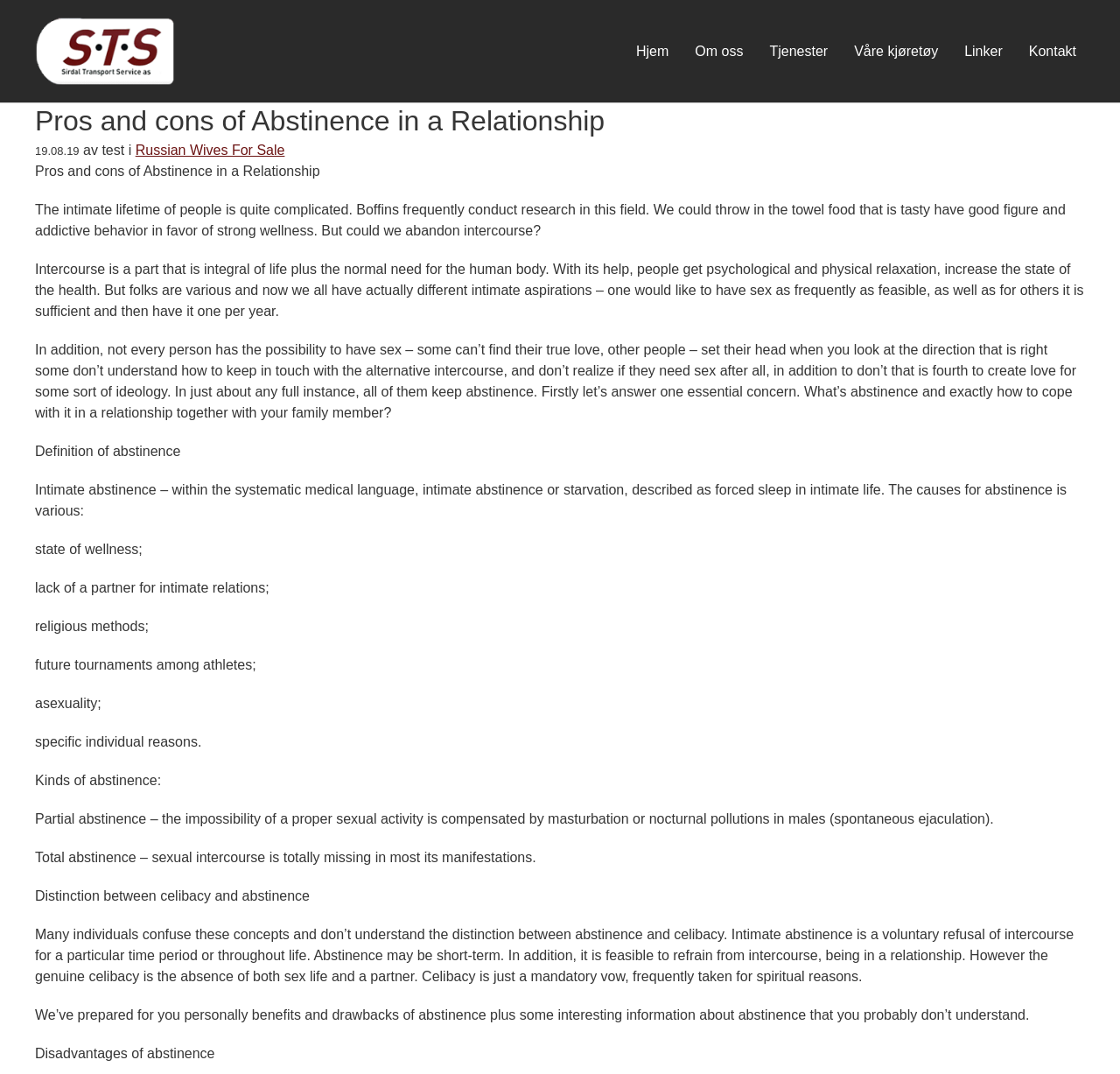Provide a one-word or one-phrase answer to the question:
What are the reasons for abstinence mentioned in the article?

Several reasons